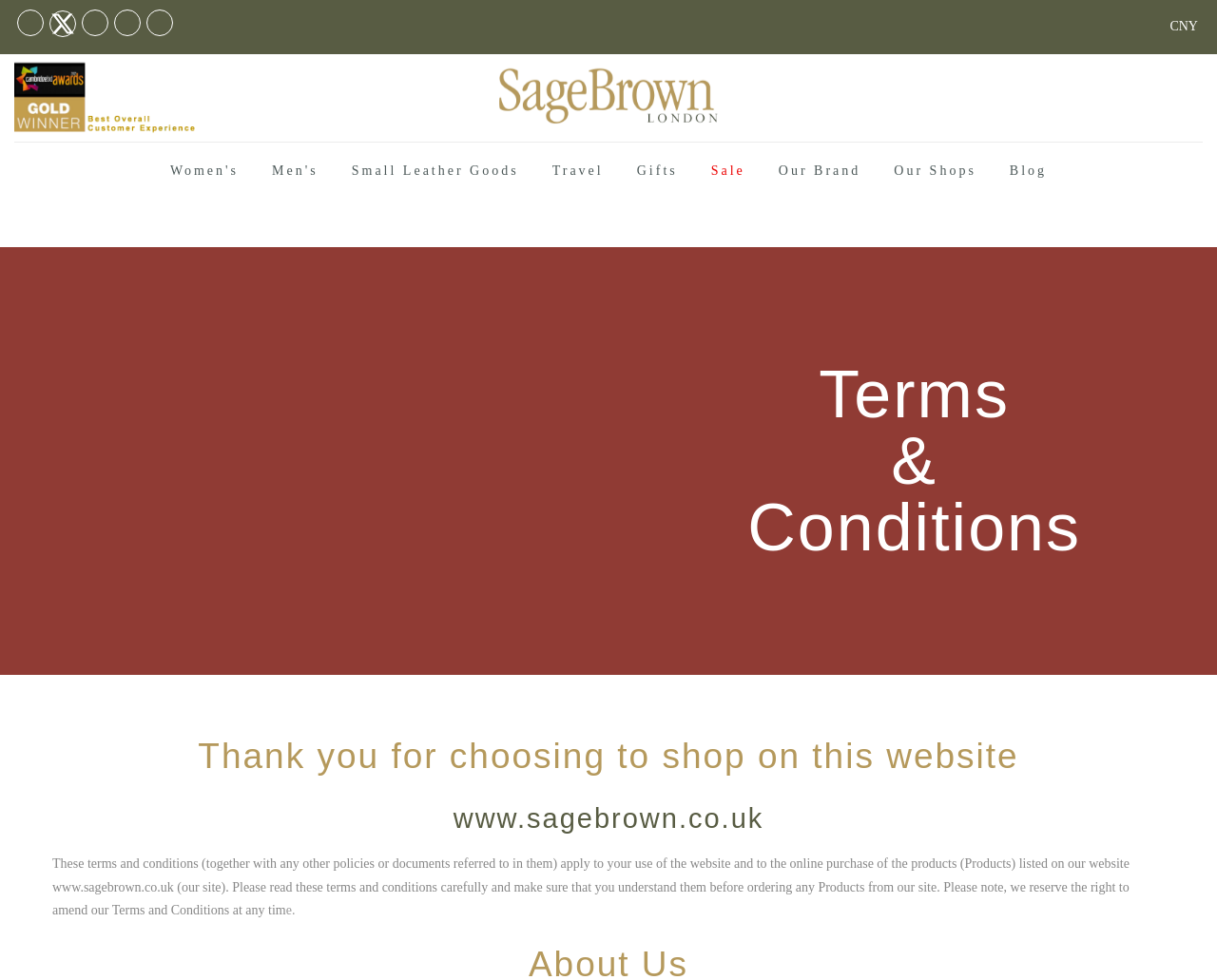Show me the bounding box coordinates of the clickable region to achieve the task as per the instruction: "Click on the SageBrown link".

[0.41, 0.065, 0.59, 0.131]